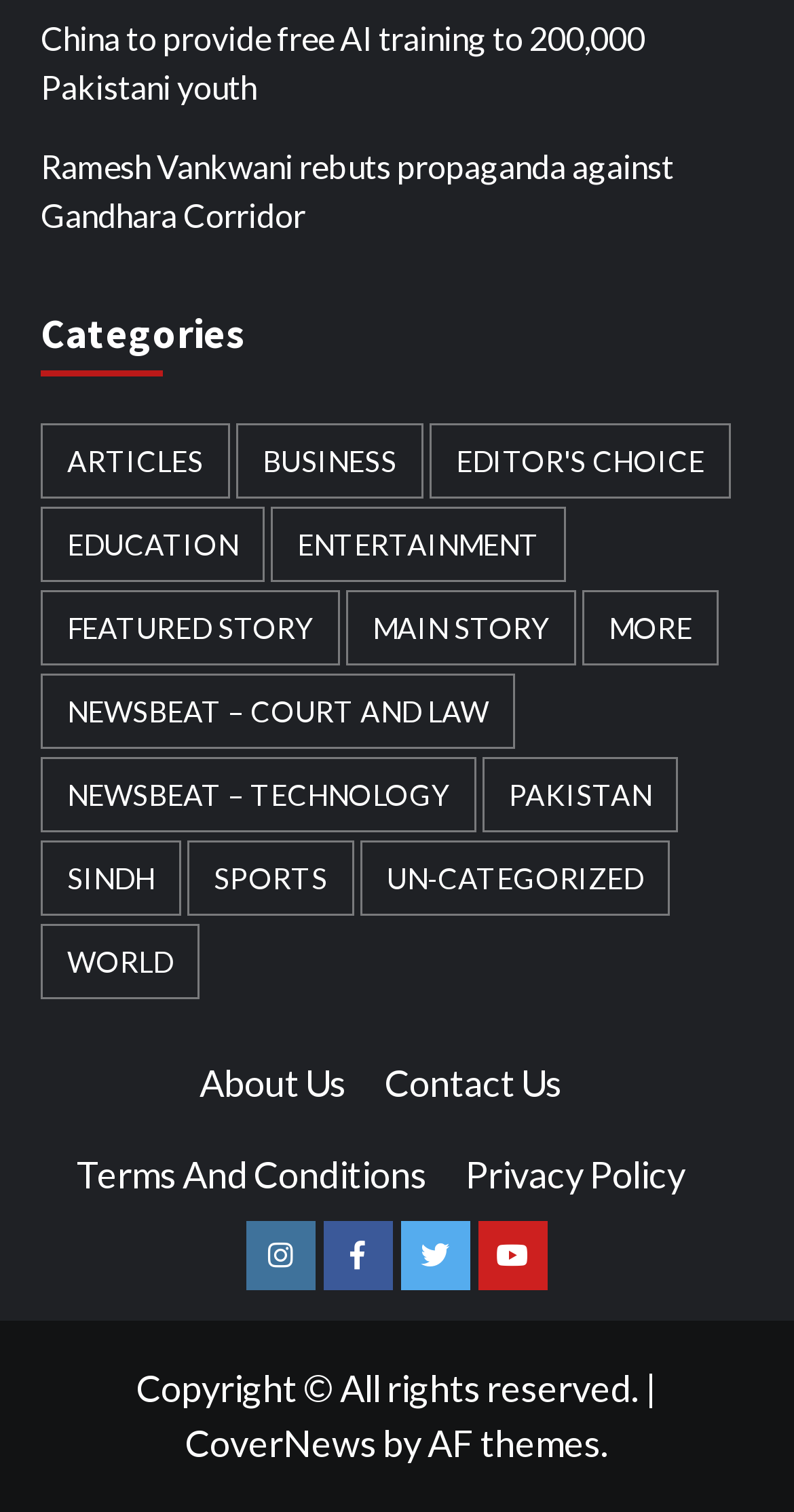Please determine the bounding box coordinates of the section I need to click to accomplish this instruction: "Read the 'Featured Story'".

[0.051, 0.39, 0.428, 0.44]